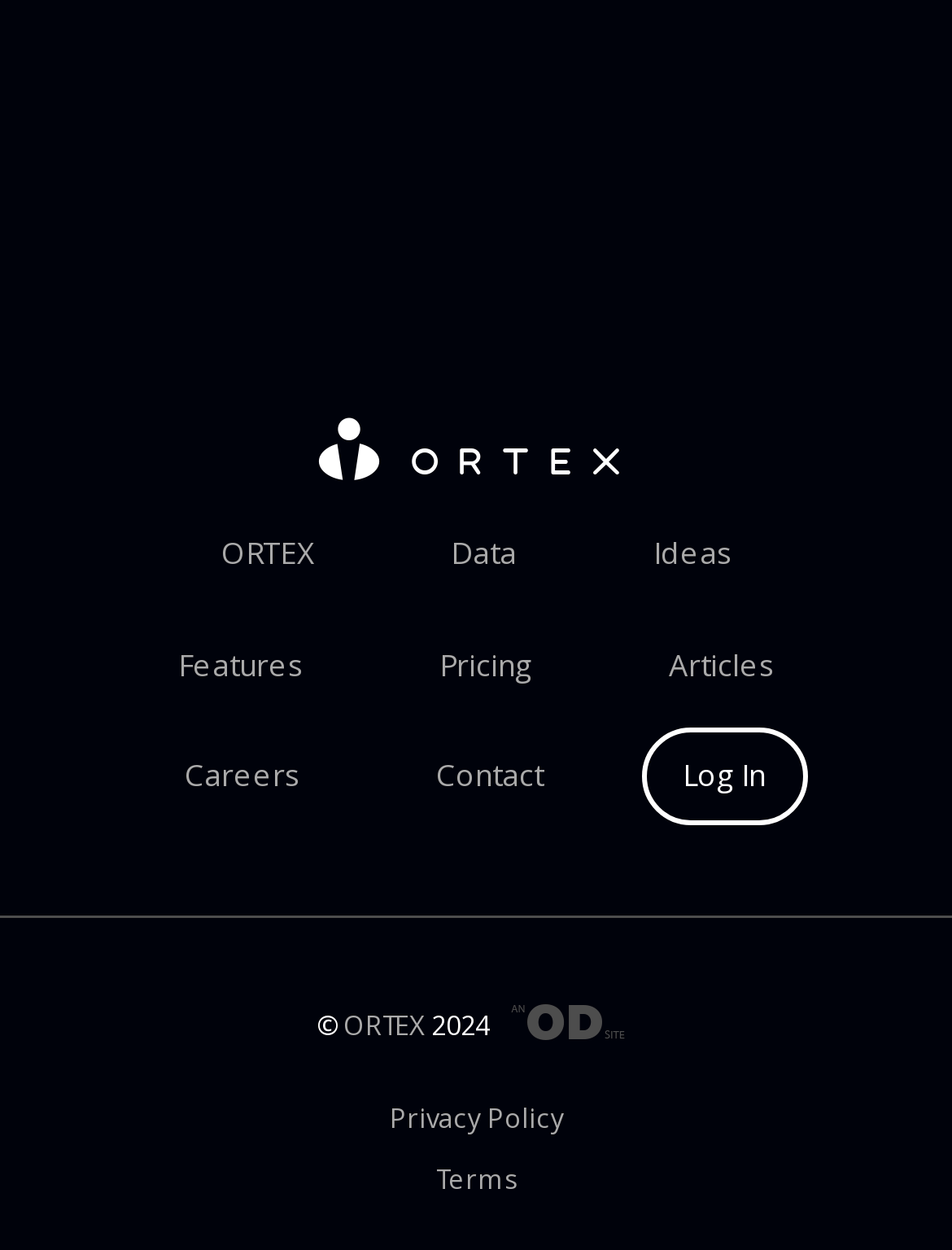How many main navigation links are there?
Look at the image and respond with a one-word or short-phrase answer.

6